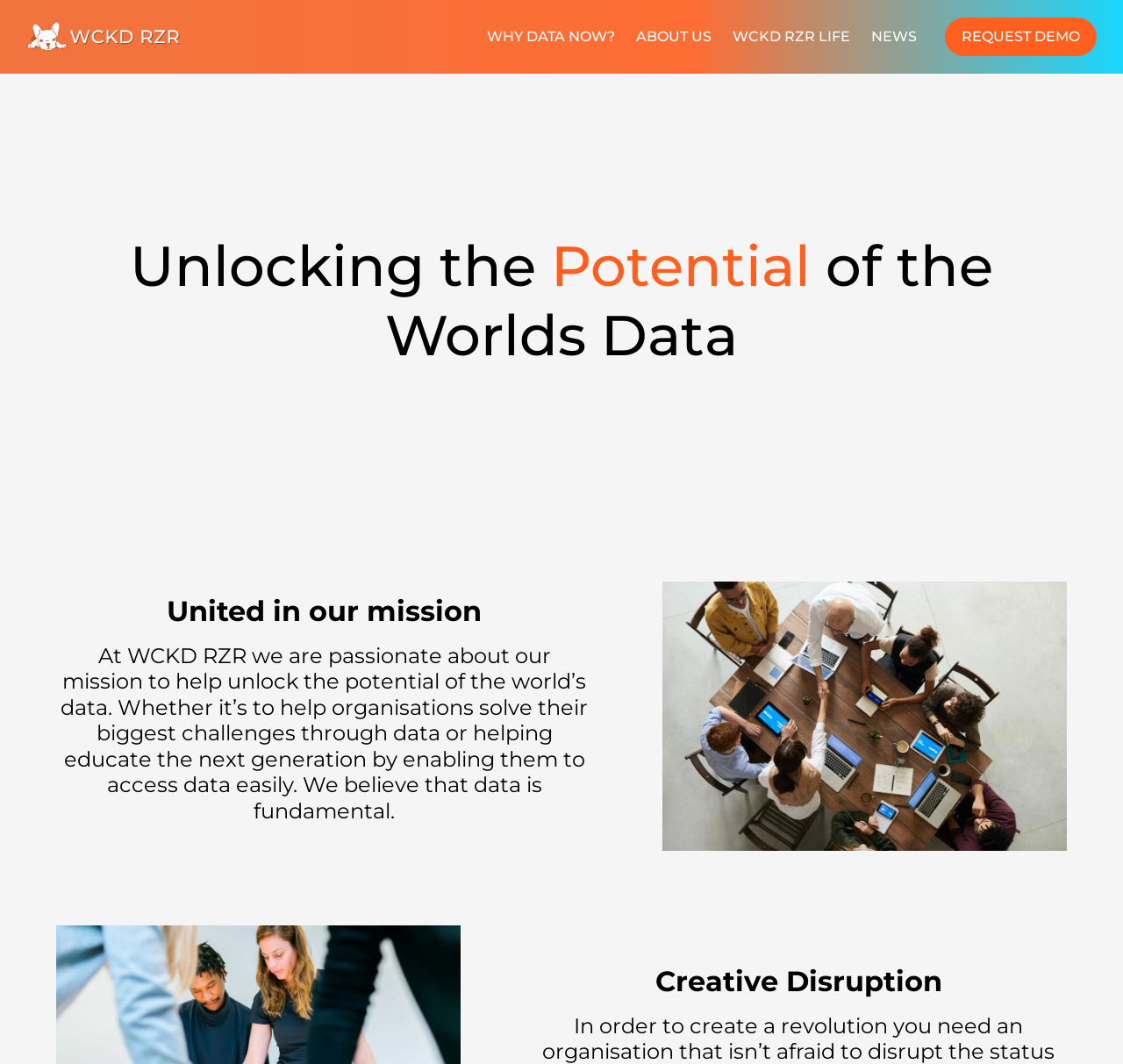Generate a thorough caption that explains the contents of the webpage.

The webpage is about Careers at WCKD RZR, a company that unlocks the potential of the world's data. At the top, there are five links: "WCKD RZR", "WHY DATA NOW?", "ABOUT US", "WCKD RZR LIFE", and "NEWS", followed by a "REQUEST DEMO" link, all aligned horizontally. 

Below these links, a prominent heading reads "Unlocking the Potential of the Worlds Data", spanning the entire width of the page. 

On the right side of the page, there is a large image that takes up about a third of the page's width and height. 

To the left of the image, there is a section with a heading "United in our mission", followed by a paragraph of text that describes WCKD RZR's mission to help unlock the potential of the world's data, whether it's to help organizations solve challenges or educate the next generation. 

At the bottom of the page, there is another heading "Creative Disruption".